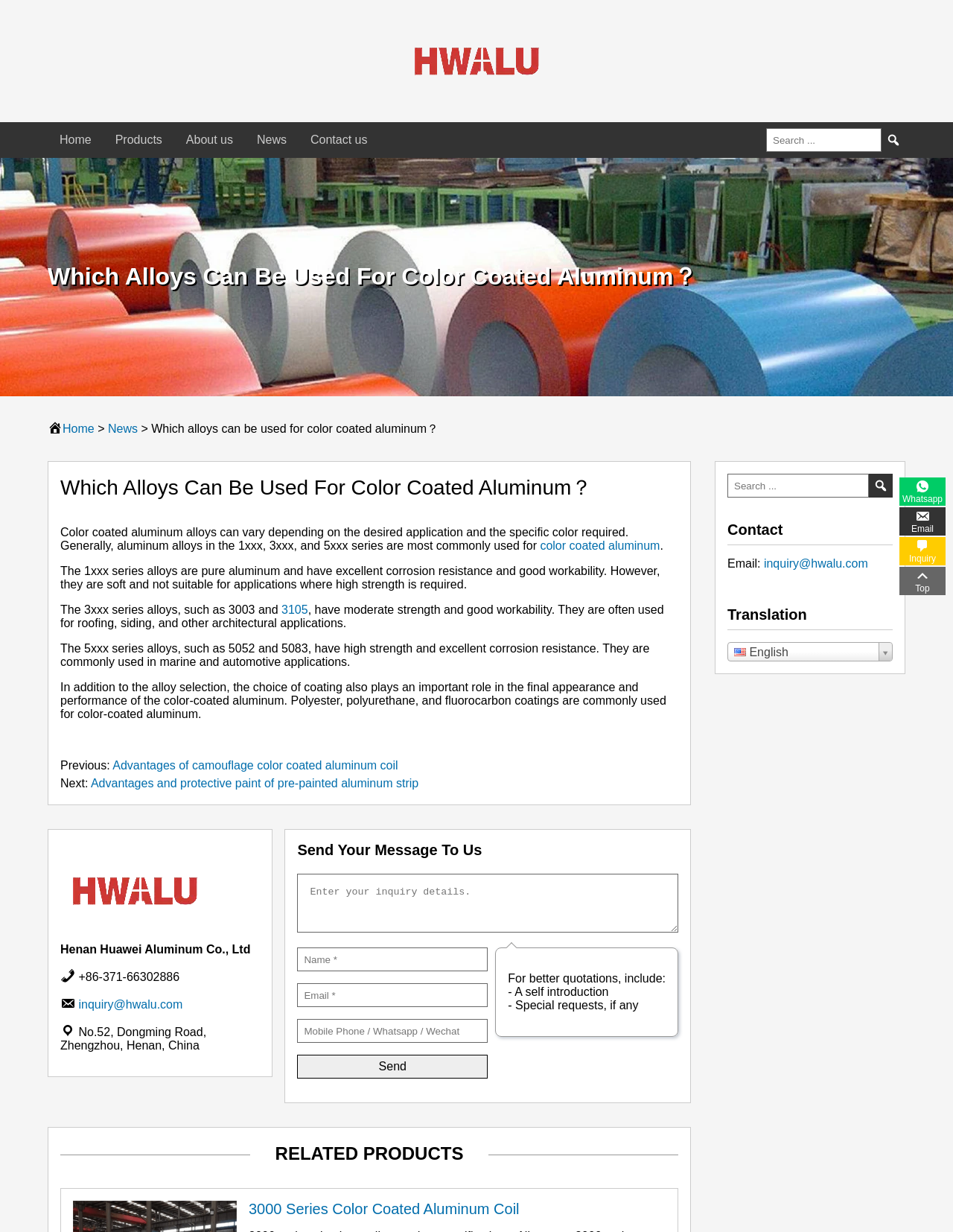Please identify the bounding box coordinates of the area that needs to be clicked to follow this instruction: "Send a message".

[0.312, 0.856, 0.512, 0.875]